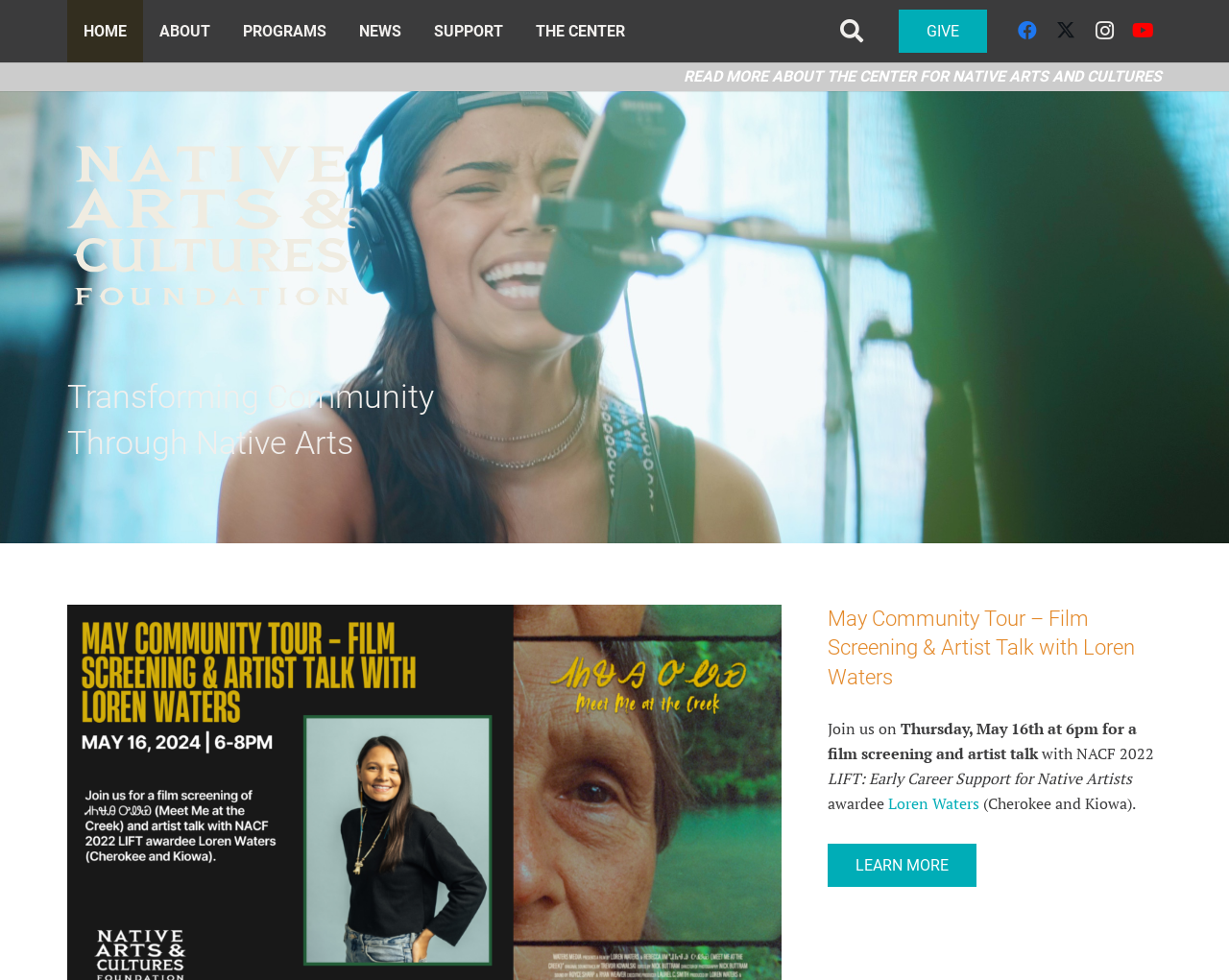Generate a comprehensive description of the webpage.

The webpage is about the Native Arts and Cultures Foundation, with a focus on transforming community through native arts. At the top, there is a navigation menu with six links: HOME, ABOUT, PROGRAMS, NEWS, SUPPORT, and THE CENTER, evenly spaced and aligned horizontally. To the right of the navigation menu, there is a search button and a link to GIVE. Below the search button, there are four social media links: Facebook, Twitter, Instagram, and YouTube, each accompanied by a small icon.

In the main content area, there is a prominent heading that reads "Transforming Community Through Native Arts". Below this heading, there is a call-to-action link that invites users to "READ MORE ABOUT THE CENTER FOR NATIVE ARTS AND CULTURES". 

Further down, there is another heading that announces a "May Community Tour – Film Screening & Artist Talk with Loren Waters". Below this heading, there is a paragraph of text that provides details about the event, including the date, time, and a brief description. The text is divided into four separate blocks, with the name "Loren Waters" linked to a separate page. 

At the bottom of the page, there is a final link to "LEARN MORE" about the event. Overall, the webpage has a clean and organized layout, with clear headings and concise text that effectively communicates the foundation's mission and upcoming events.